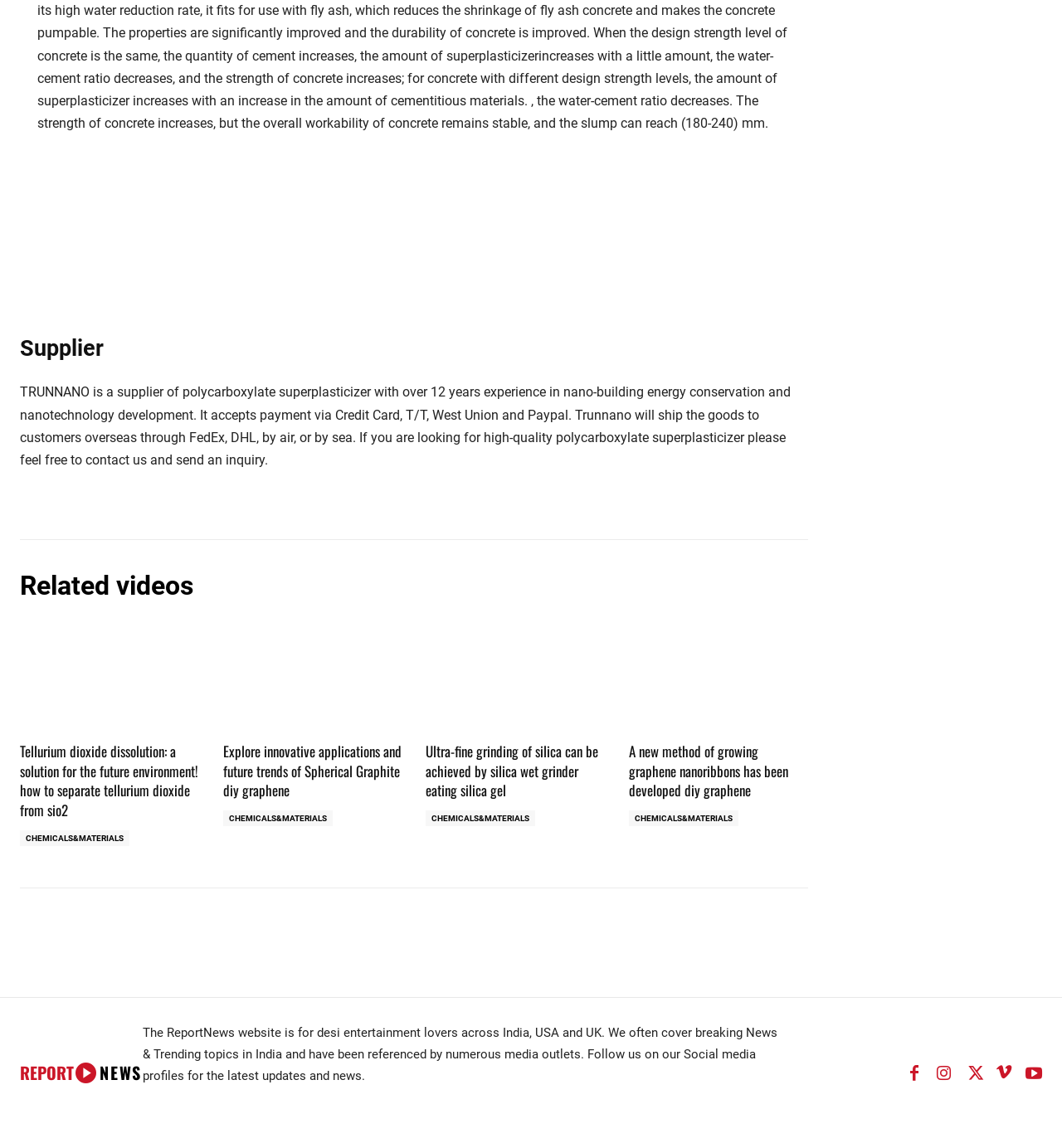Based on the image, provide a detailed and complete answer to the question: 
What payment methods are accepted by TRUNNANO?

The static text under the 'Supplier' heading mentions that TRUNNANO accepts payment via Credit Card, T/T, West Union, and Paypal.